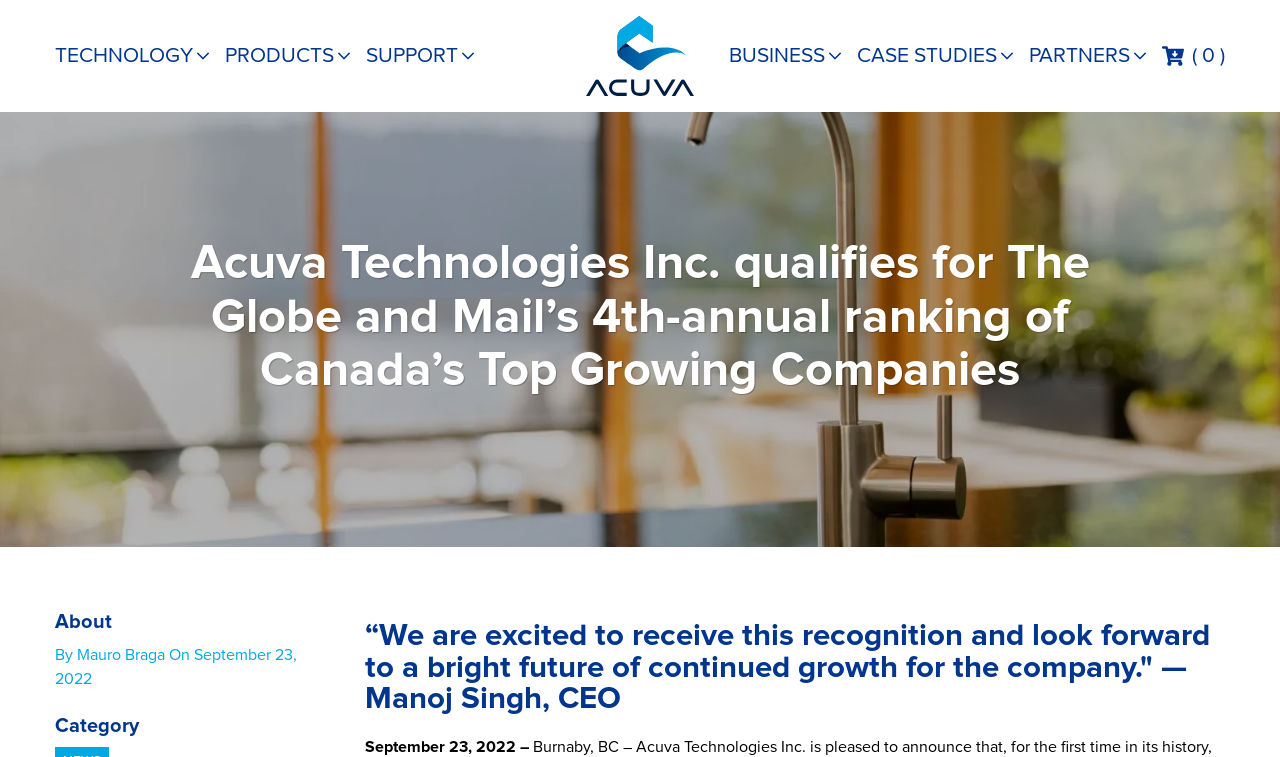Provide a thorough description of the webpage's content and layout.

The webpage is about Acuva Technologies, a company that has qualified for the 2022 Report on Business ranking of "Canada's Top Growing Companies". 

At the top of the page, there are six links: "TECHNOLOGY", "PRODUCTS", "SUPPORT", "BUSINESS", "CASE STUDIES", and "PARTNERS", which are evenly spaced and aligned horizontally. To the right of these links, there is the company logo, "Acuva Technologies Logo", which is an image.

Below the logo, there is a header section that takes up most of the page's width. It contains a heading that announces the company's qualification for the ranking, accompanied by an image of the "Top Growing Companies 2022" logo.

On the left side of the page, there is a section with a heading "About" and some text that mentions the author, Mauro Braga, and the date, September 23, 2022. Below this section, there is a quote from the CEO, Manoj Singh, and another mention of the date.

On the right side of the page, there is a login form with fields for "Username or Email Address" and "Password", along with a "Remember Me" checkbox and a "Log In" button. Below the login form, there is a link to recover a lost password.

Overall, the webpage has a clean and organized structure, with clear headings and concise text.